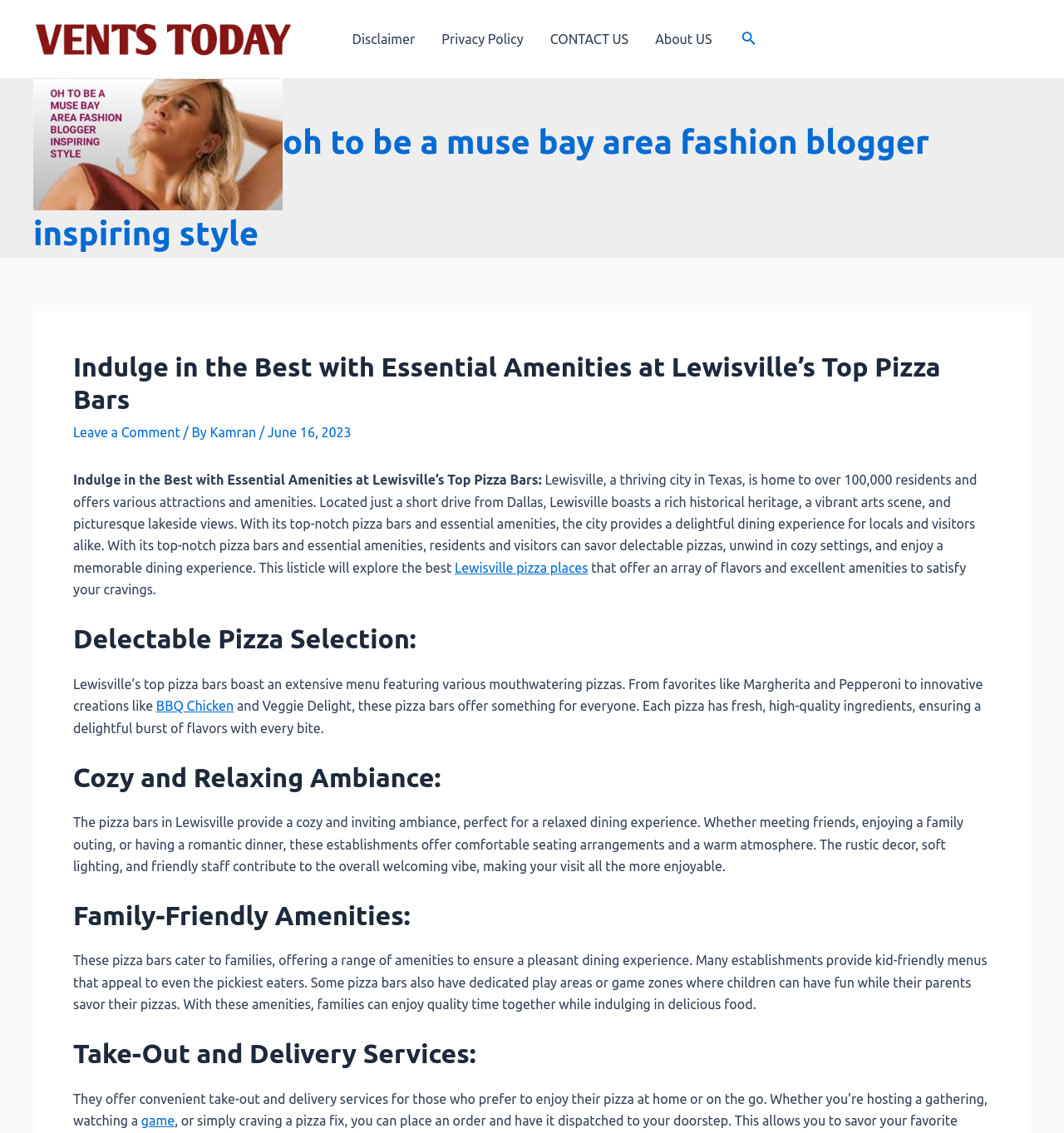Answer the question briefly using a single word or phrase: 
What is the name of the city mentioned in the article?

Lewisville